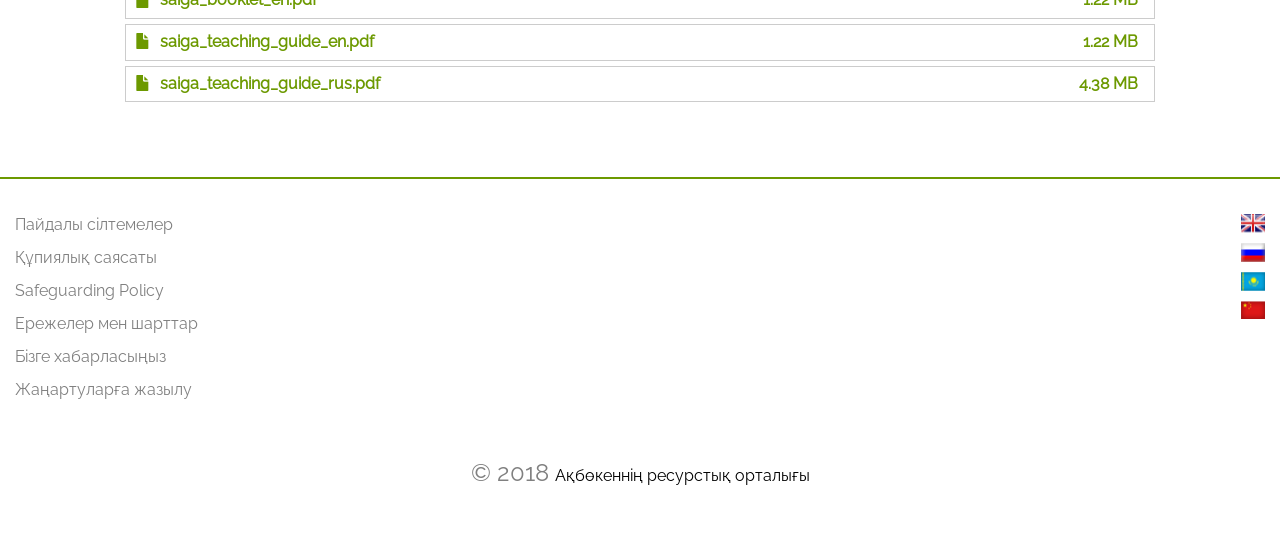Identify the bounding box coordinates for the element that needs to be clicked to fulfill this instruction: "download the English teaching guide". Provide the coordinates in the format of four float numbers between 0 and 1: [left, top, right, bottom].

[0.125, 0.057, 0.292, 0.091]